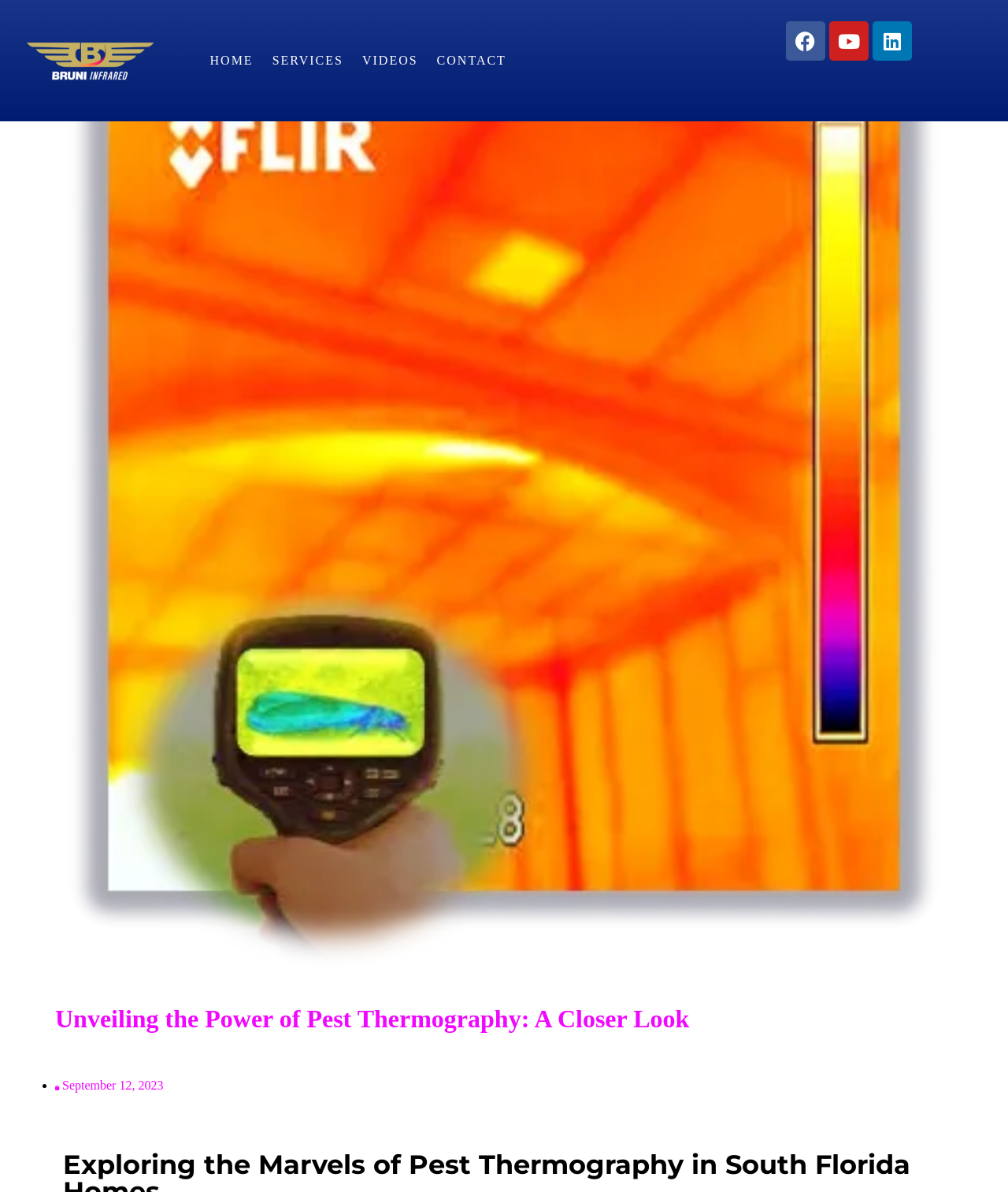Please find the bounding box coordinates of the element's region to be clicked to carry out this instruction: "watch VIDEOS".

[0.359, 0.043, 0.415, 0.059]